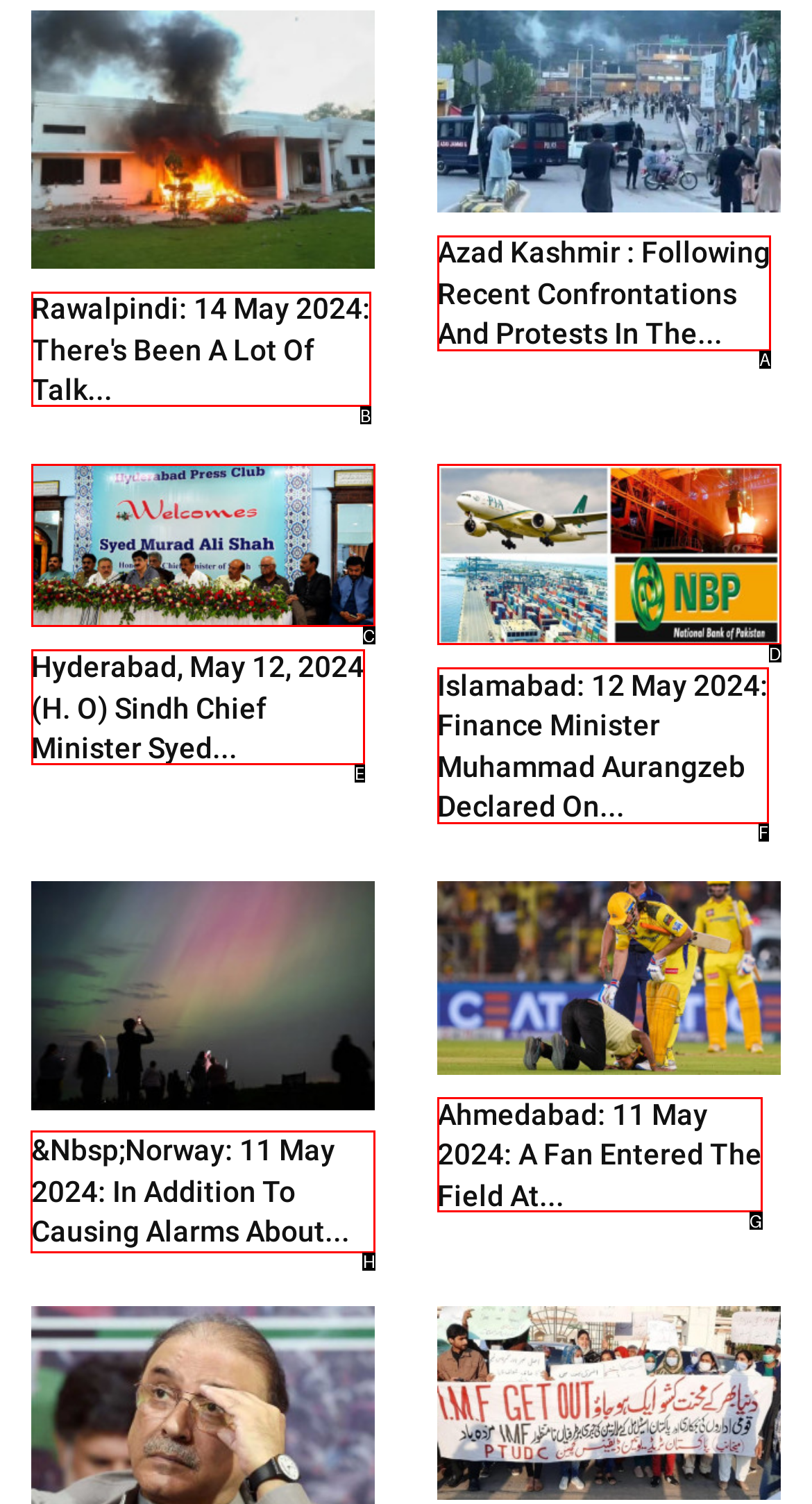Indicate the letter of the UI element that should be clicked to accomplish the task: check news about Norway. Answer with the letter only.

H